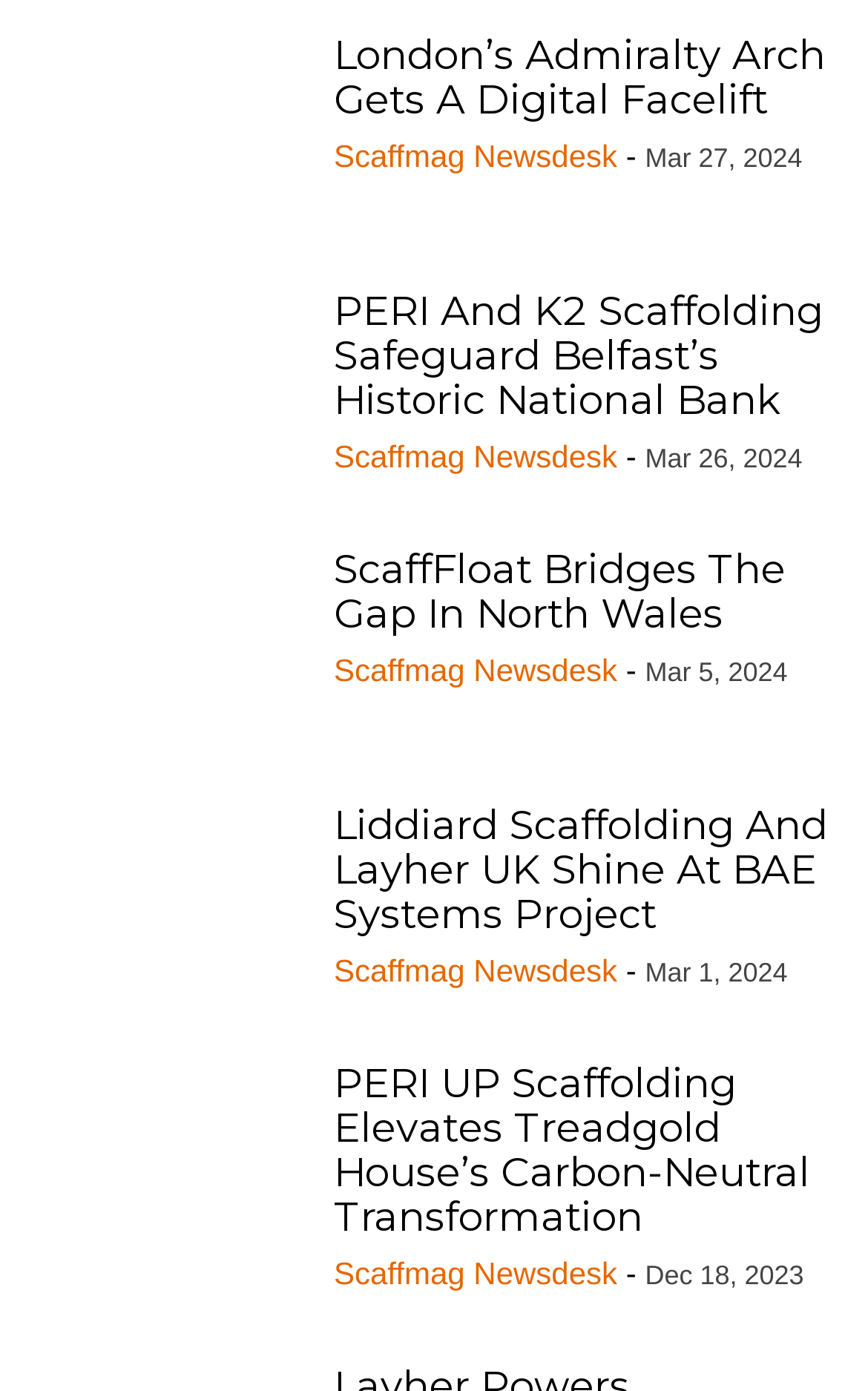Determine the bounding box coordinates of the element that should be clicked to execute the following command: "Read about London’s Admiralty Arch getting a digital facelift".

[0.385, 0.024, 0.962, 0.088]